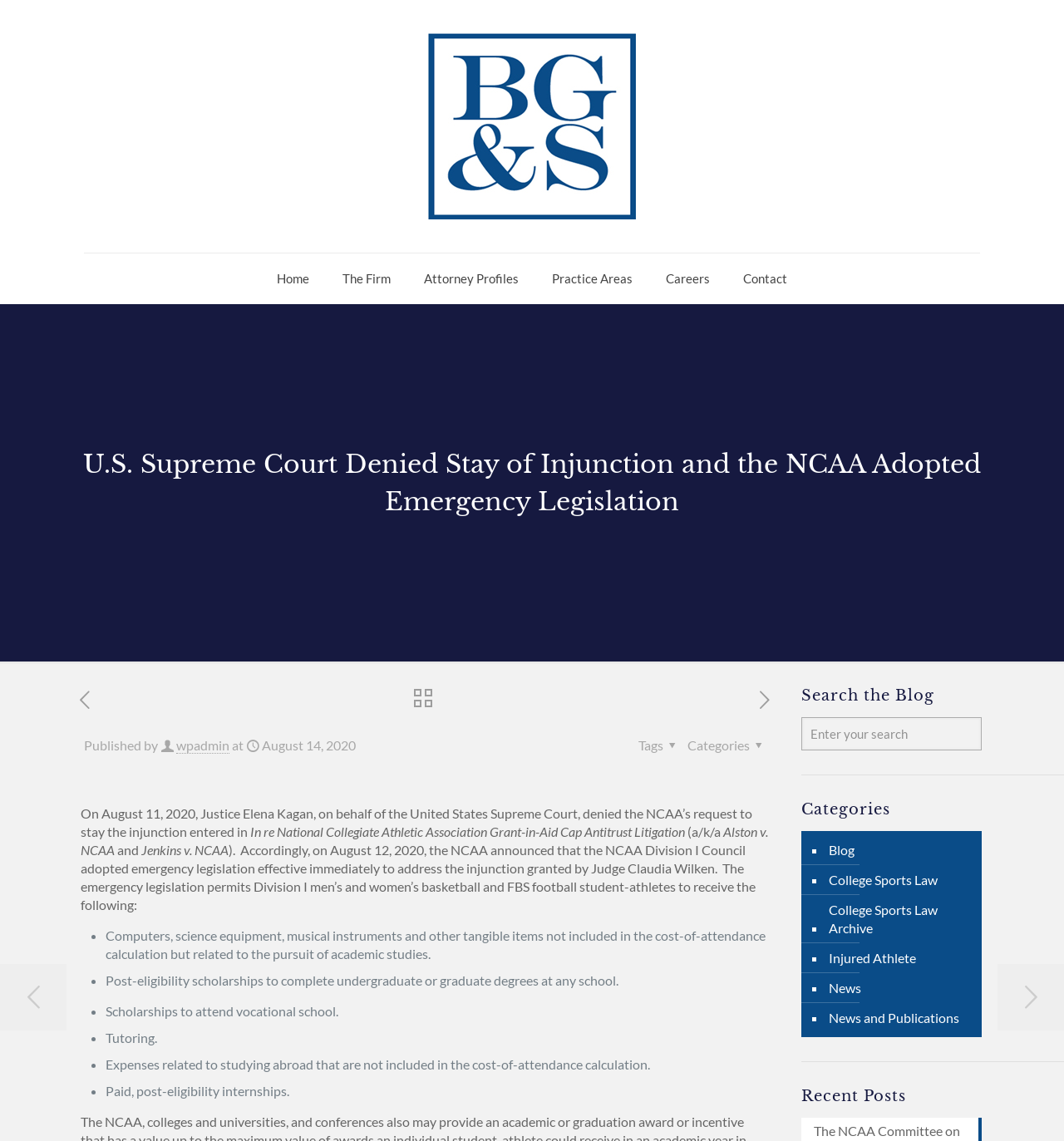How many categories are listed on the webpage?
Give a one-word or short-phrase answer derived from the screenshot.

6